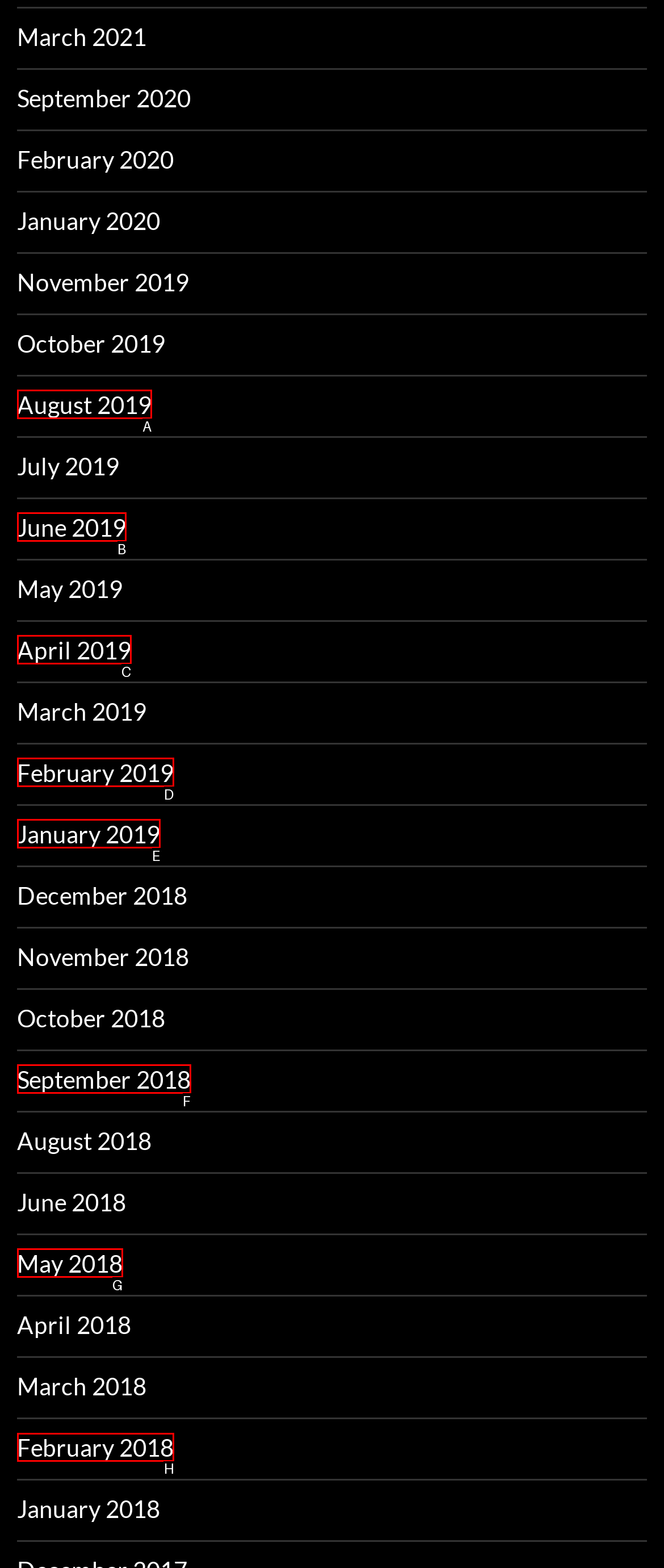Identify the HTML element to select in order to accomplish the following task: view February 2018
Reply with the letter of the chosen option from the given choices directly.

H